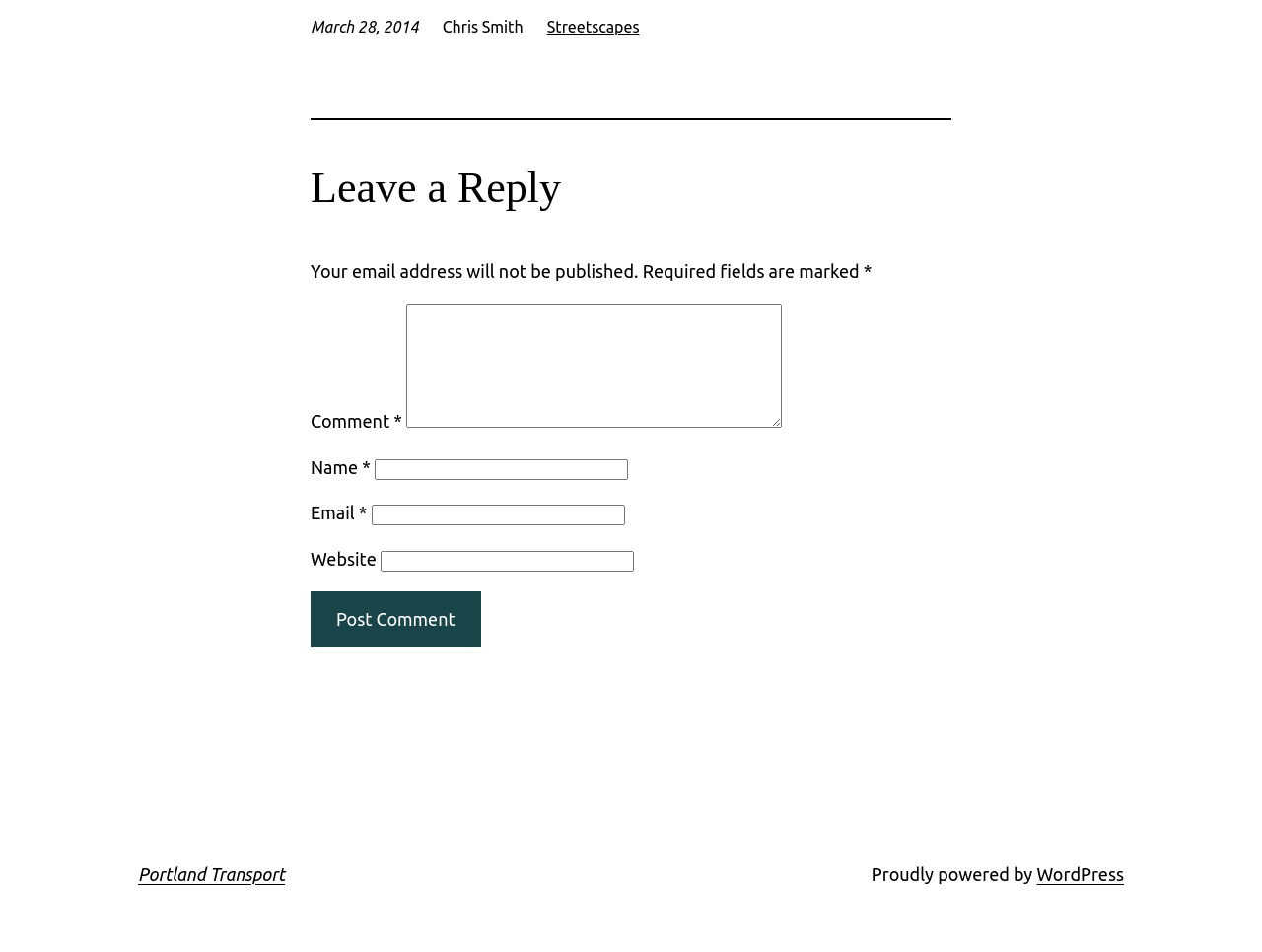Answer the question briefly using a single word or phrase: 
What is the name of the blogging platform?

WordPress